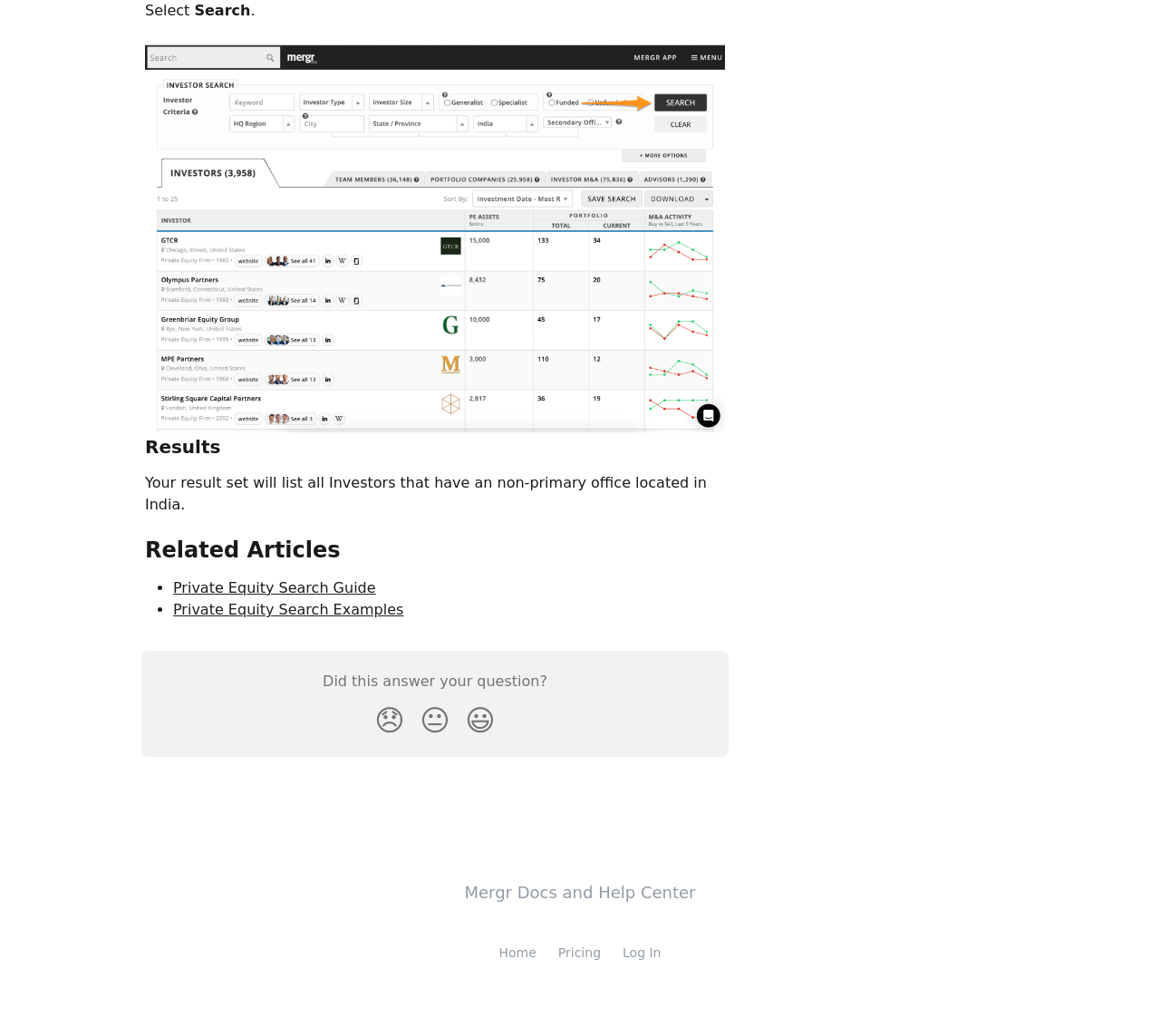What is the search result related to?
Carefully analyze the image and provide a thorough answer to the question.

The search result is related to India because the static text 'Your result set will list all Investors that have an non-primary office located in India.' is present on the webpage, indicating that the search results are filtered by investors with offices in India.